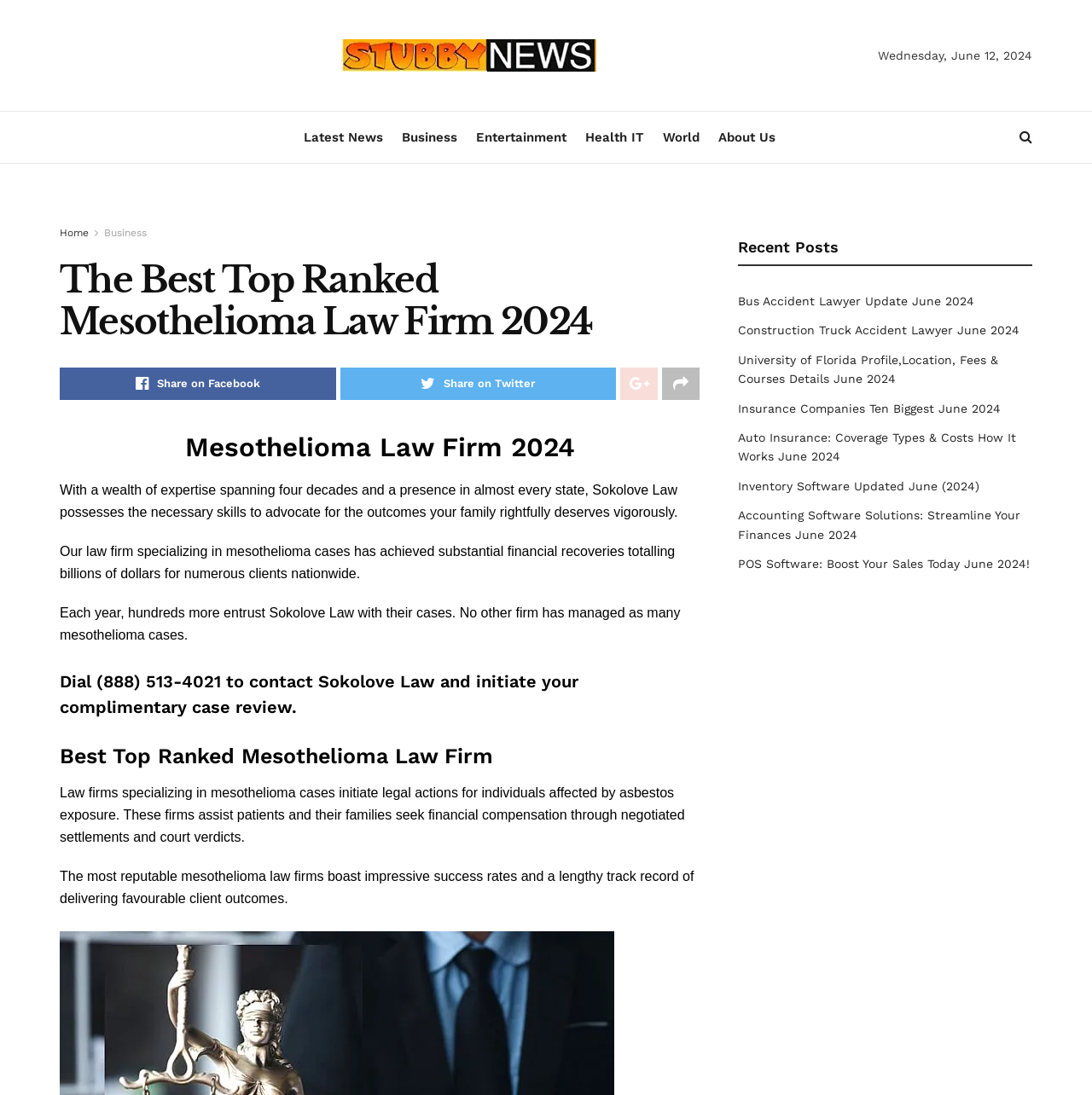Determine the bounding box coordinates for the area you should click to complete the following instruction: "Contact Sokolove Law".

[0.055, 0.611, 0.641, 0.658]